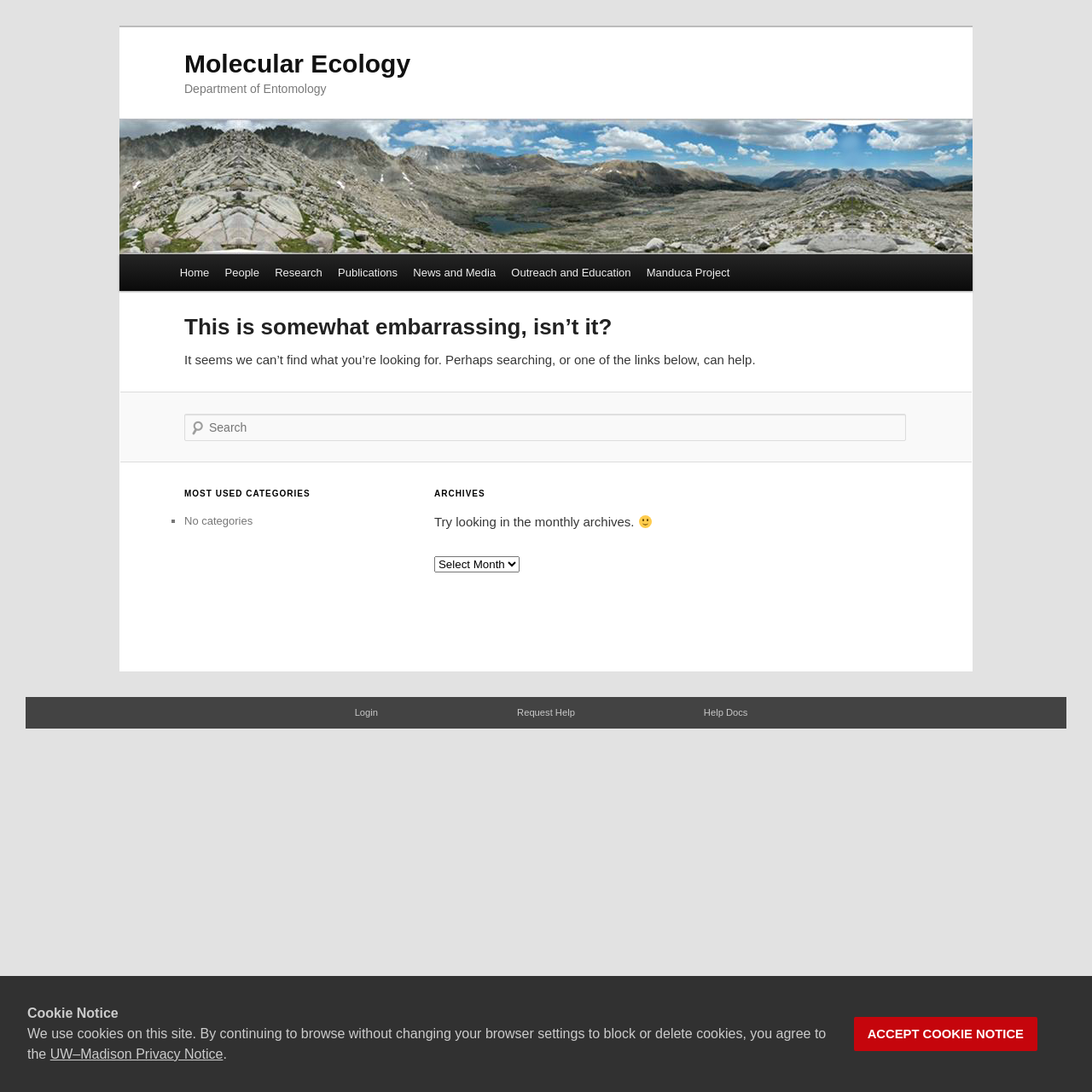Please give a concise answer to this question using a single word or phrase: 
What is the tone of the error message?

Humorous